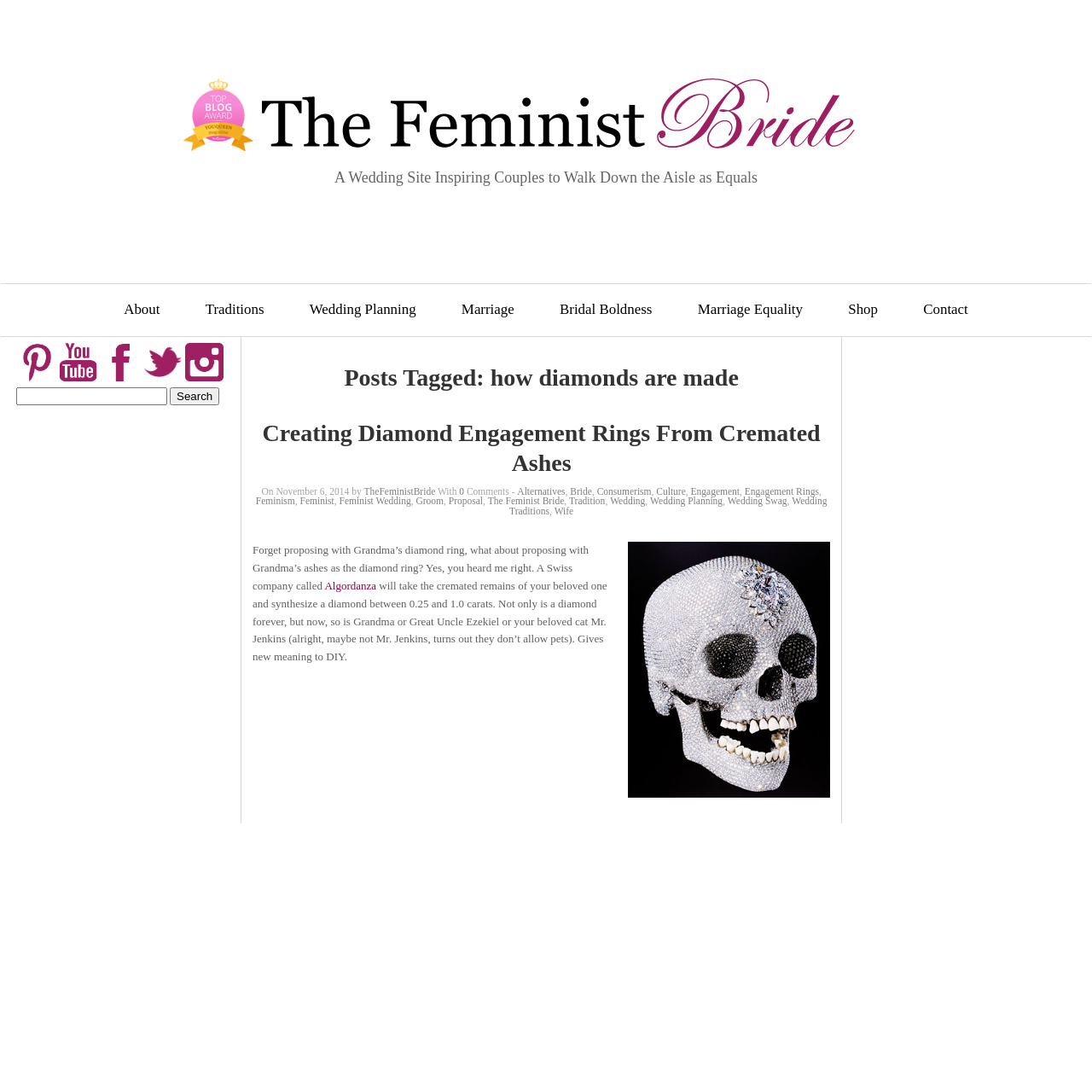Detail the features and information presented on the webpage.

This webpage is about TheFeministBride, a wedding site inspiring couples to walk down the aisle as equals. At the top, there is a logo image of TheFeministBride, accompanied by a heading that describes the site's purpose. Below the logo, there are seven navigation links: About, Traditions, Wedding Planning, Marriage, Bridal Boldness, Marriage Equality, and Shop.

The main content of the page is a blog post titled "Creating Diamond Engagement Rings From Cremated Ashes." The post has a heading and a link to the article. Below the heading, there is a brief description of the post, including the author and date. The post itself discusses a Swiss company called Algordanza that creates diamonds from cremated remains.

To the right of the post, there is a list of tags related to the article, including Alternatives, Bride, Consumerism, Culture, Engagement, Engagement Rings, Feminism, Feminist, Feminist Wedding, Groom, Proposal, The Feminist Bride, Tradition, Wedding, Wedding Planning, Wedding Swag, and Wedding Traditions.

At the bottom of the page, there is a search bar with a text box and a search button. Above the search bar, there is a brief excerpt from the blog post, accompanied by an image of a diamond skull created by artist Damien Hirst.